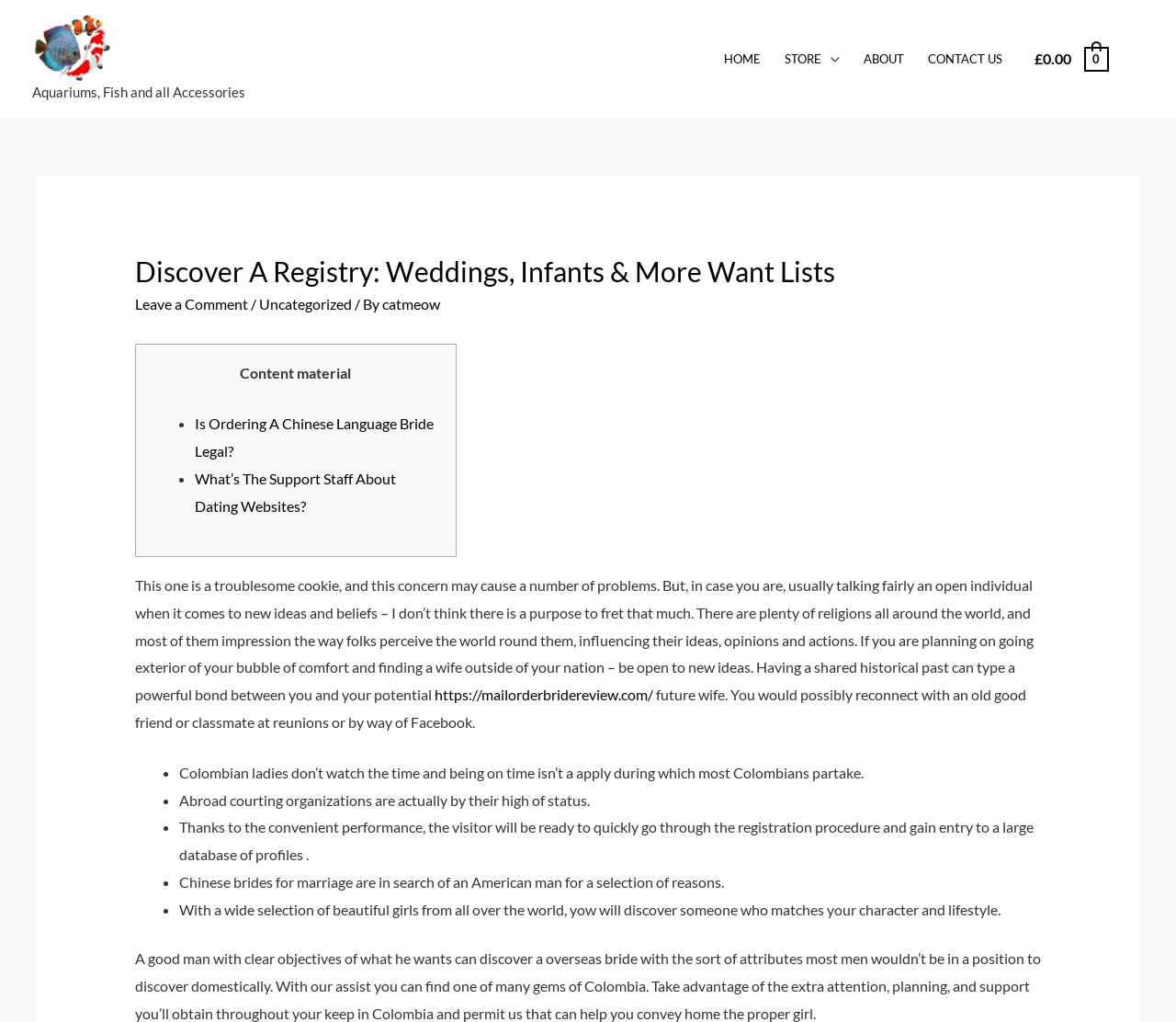Please extract the title of the webpage.

Discover A Registry: Weddings, Infants & More Want Lists